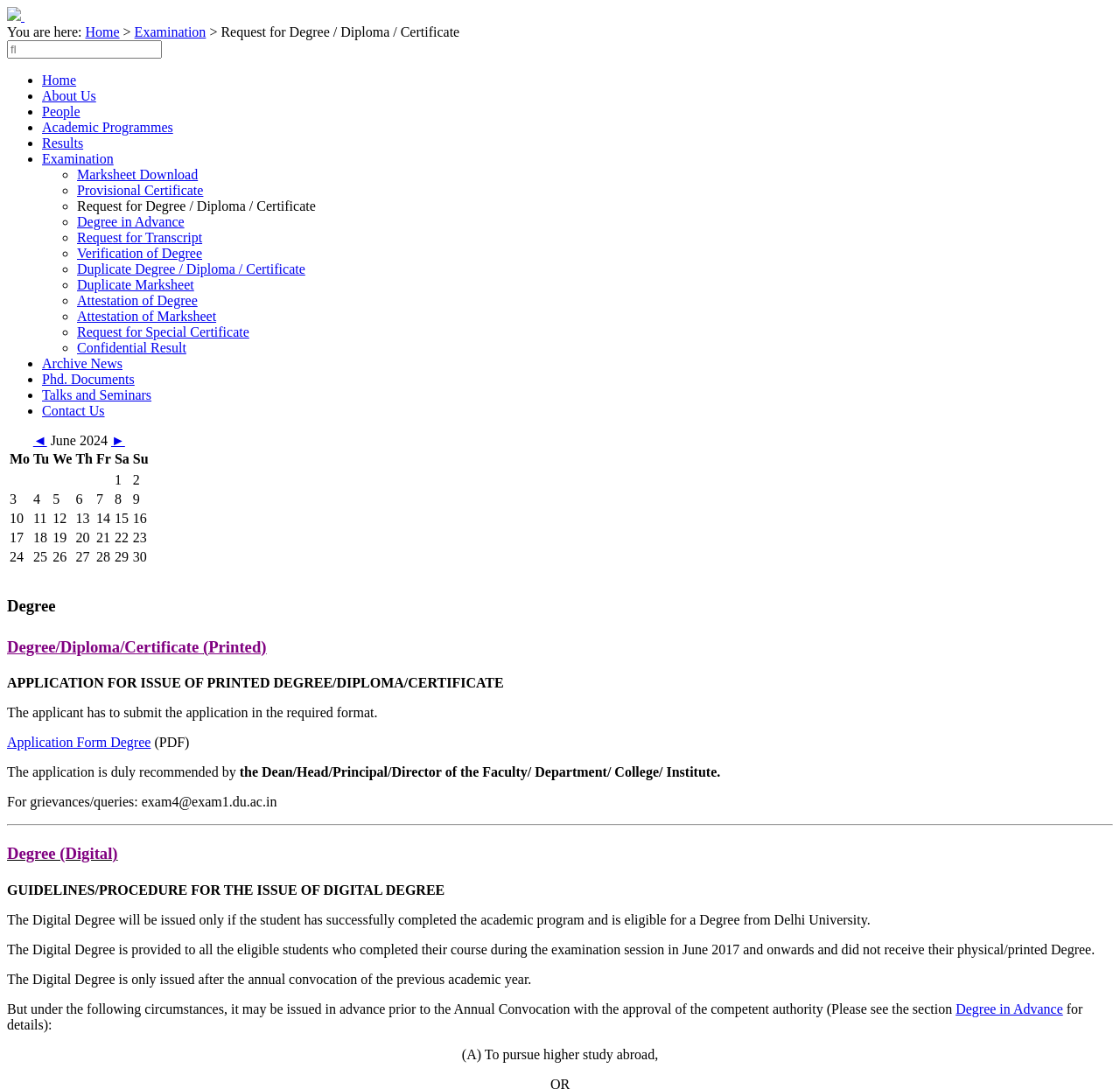Reply to the question below using a single word or brief phrase:
What is the current month displayed in the calendar?

June 2024